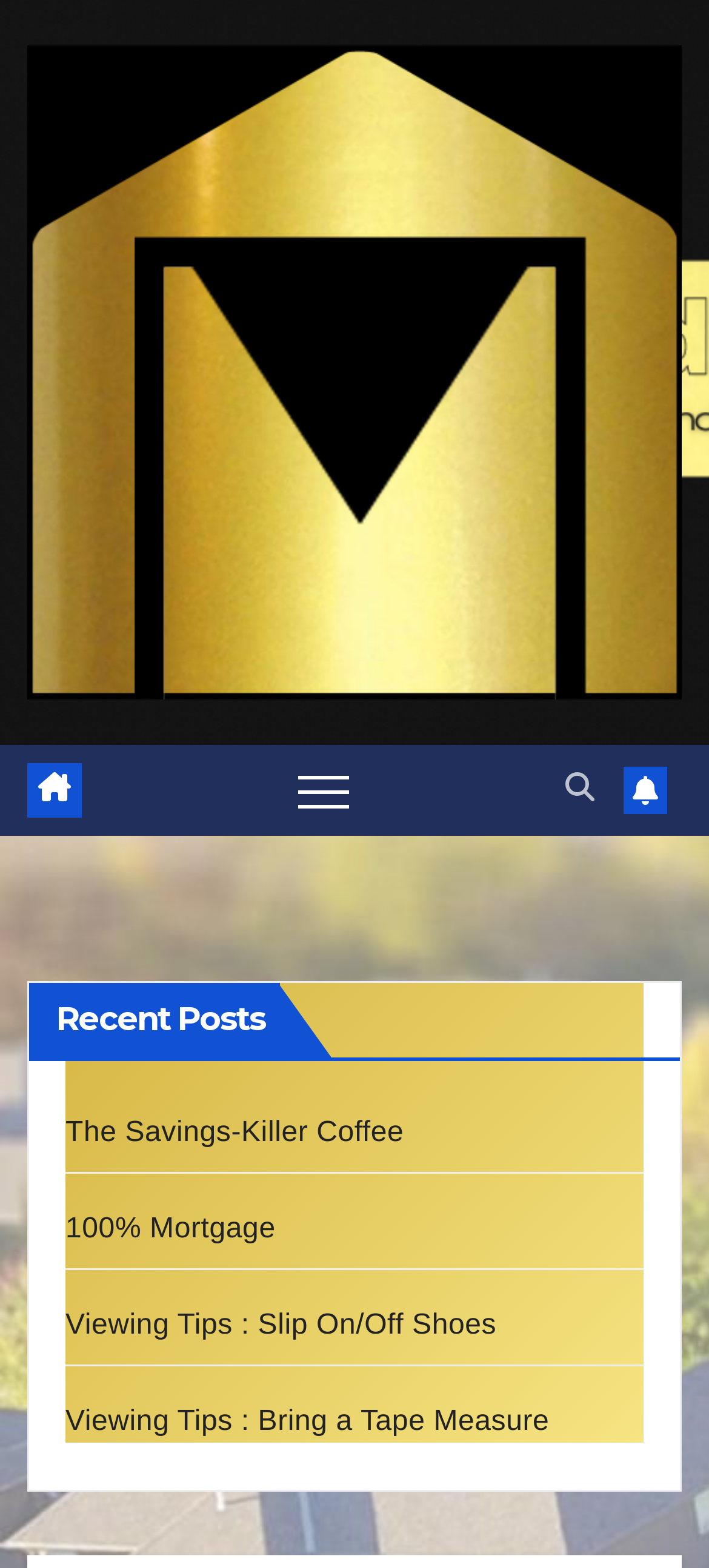Please provide a brief answer to the following inquiry using a single word or phrase:
What is the third recent post?

Viewing Tips : Slip On/Off Shoes